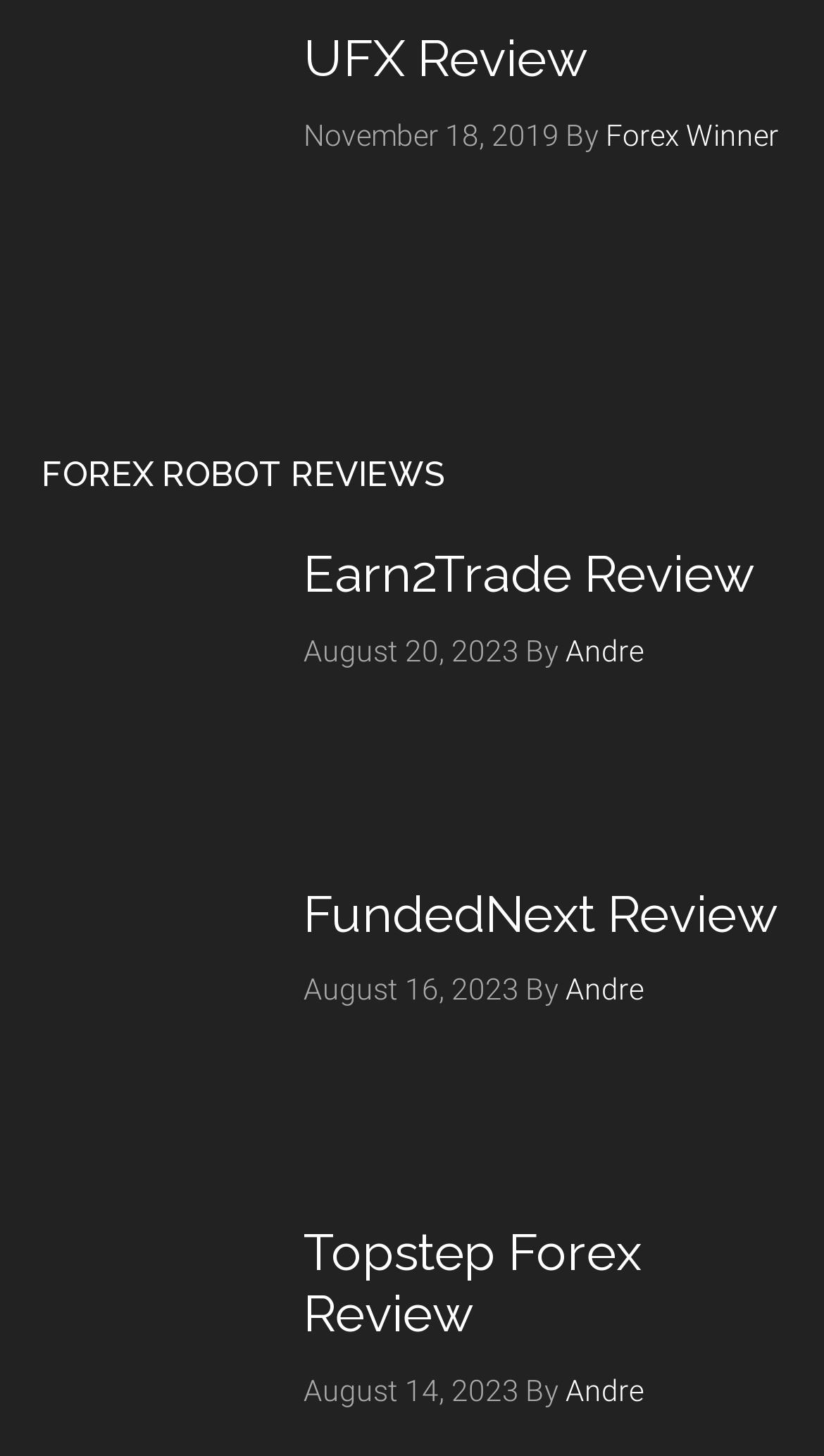Provide a one-word or short-phrase answer to the question:
Who wrote the 'FundedNext Review'?

Andre